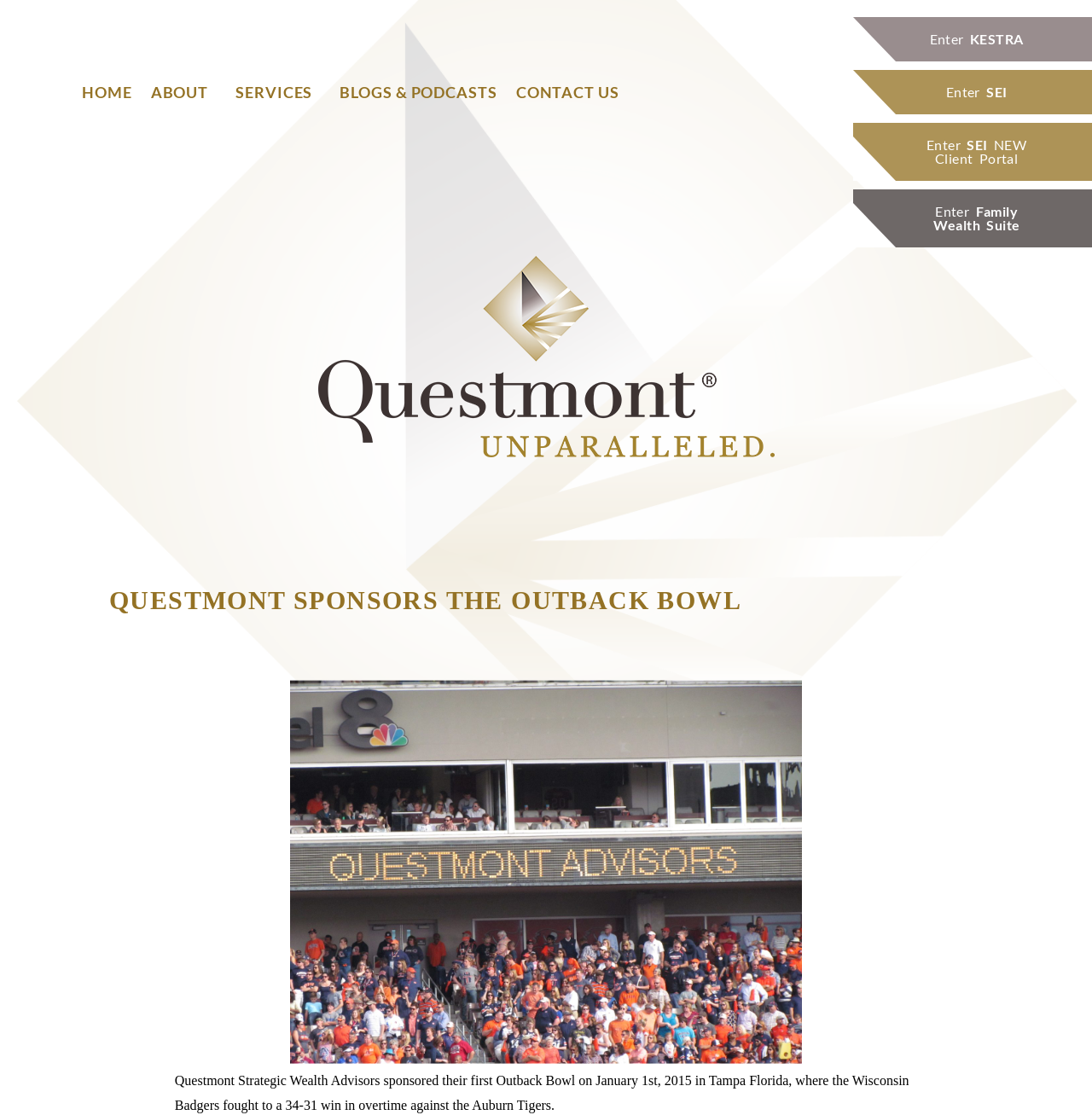Provide a short, one-word or phrase answer to the question below:
What is the name of the event sponsored by Questmont?

Outback Bowl